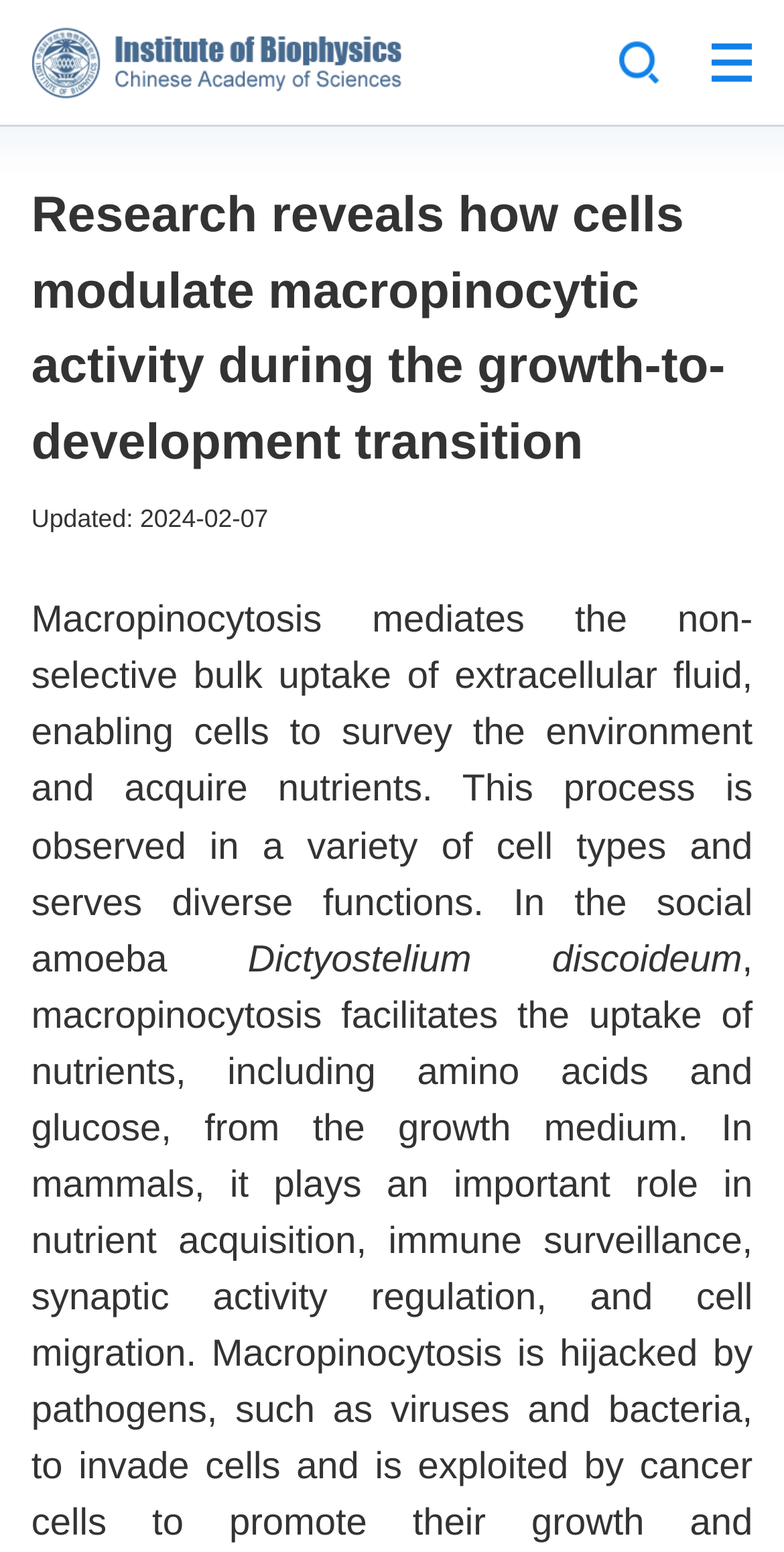What is the name of the social amoeba?
Please answer the question as detailed as possible.

I found the name of the social amoeba by reading the text in the paragraph, which mentions 'In the social amoeba Dictyostelium discoideum'.